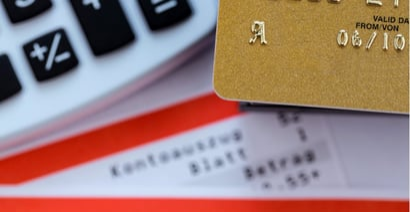Generate an in-depth description of the image you see.

The image depicts a close-up of a gold credit card prominently featured in the foreground, showcasing important details such as the card number, expiration date, and the embossed identification. Behind the credit card lies a calculator, hinting at financial calculations or budgeting considerations, emphasizing themes of finance and money management. Beneath these elements is a partially visible receipt or bank statement, which displays red highlights, indicating possible transactions or balances. Together, these components evoke the context of managing credit, fees, and financial planning, aligning with the broader topic of subprime credit card fees discussed in the article "10 Common Subprime Credit Card Fees."